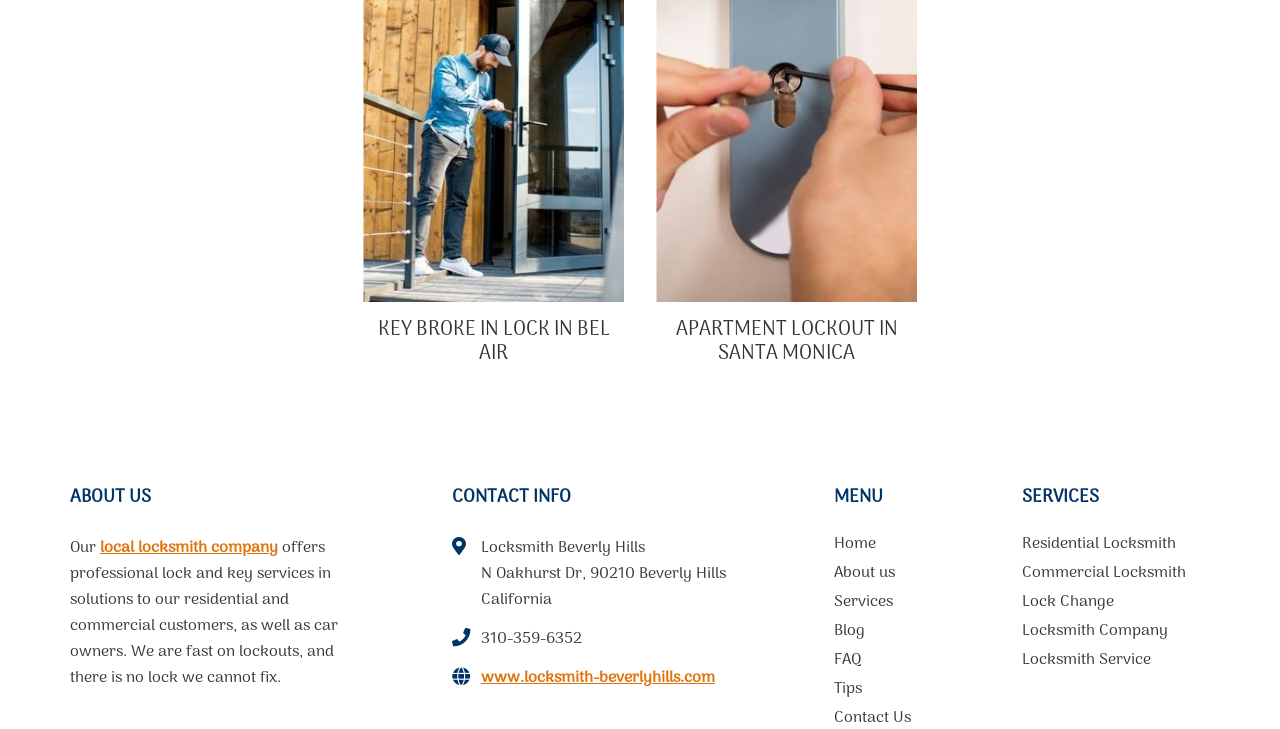Please mark the clickable region by giving the bounding box coordinates needed to complete this instruction: "Learn about the local locksmith company".

[0.078, 0.734, 0.217, 0.77]